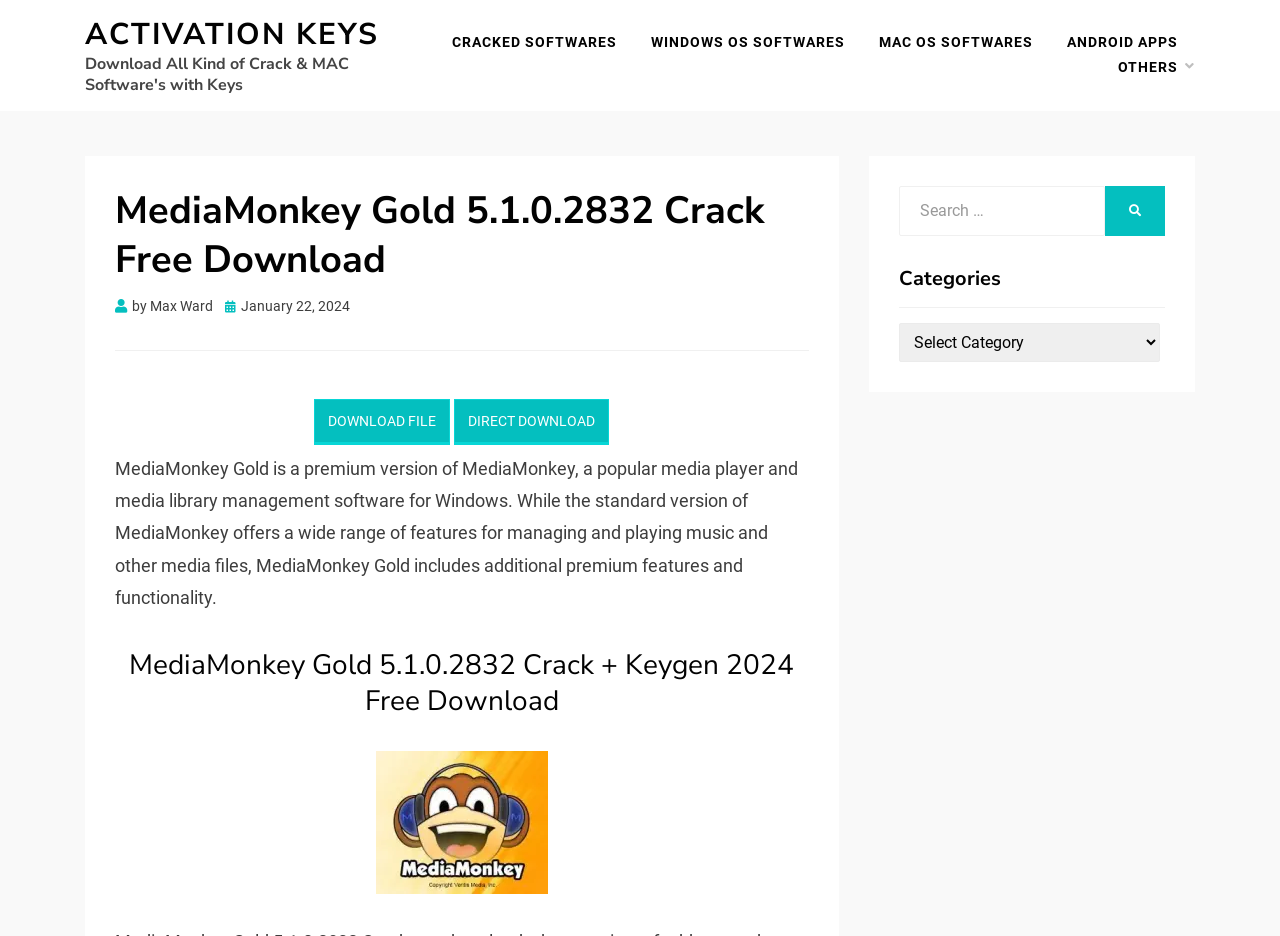Indicate the bounding box coordinates of the element that must be clicked to execute the instruction: "View MediaMonkey Gold Crack image". The coordinates should be given as four float numbers between 0 and 1, i.e., [left, top, right, bottom].

[0.294, 0.803, 0.428, 0.955]